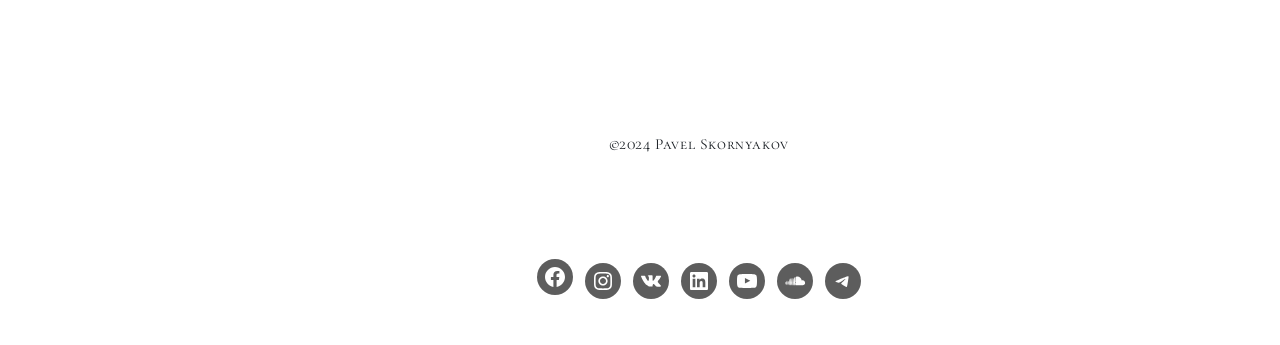What is the vertical position of the social media links?
Refer to the image and give a detailed answer to the question.

I analyzed the bounding box coordinates of the social media links and found that they all have a top coordinate (y1) greater than 0.75, indicating that they are all located at the bottom of the webpage.